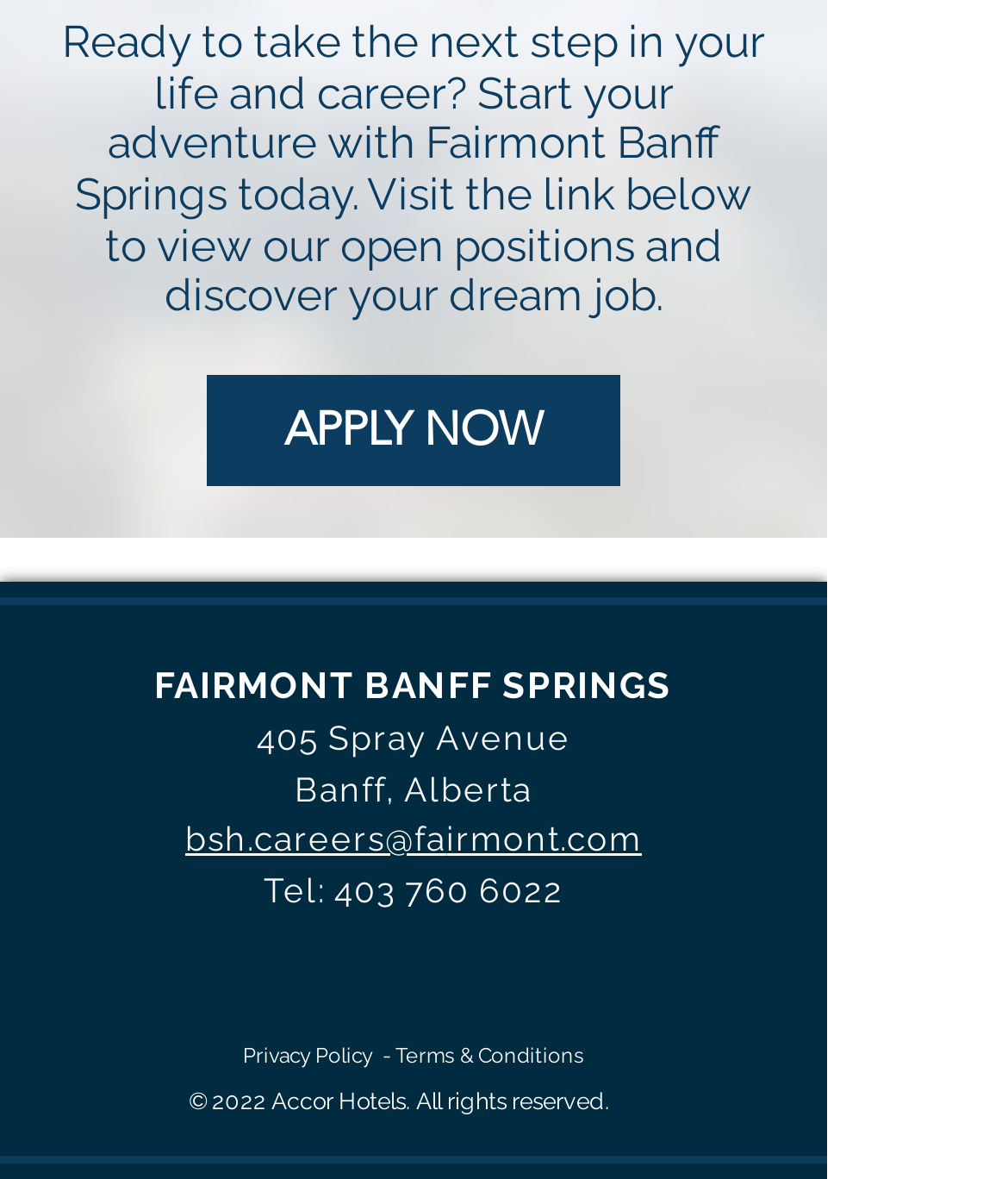Refer to the image and offer a detailed explanation in response to the question: What is the address of the hotel?

The address of the hotel can be found in the StaticText elements at the top of the page, which list the street address '405 Spray Avenue' and the city and province 'Banff, Alberta'.